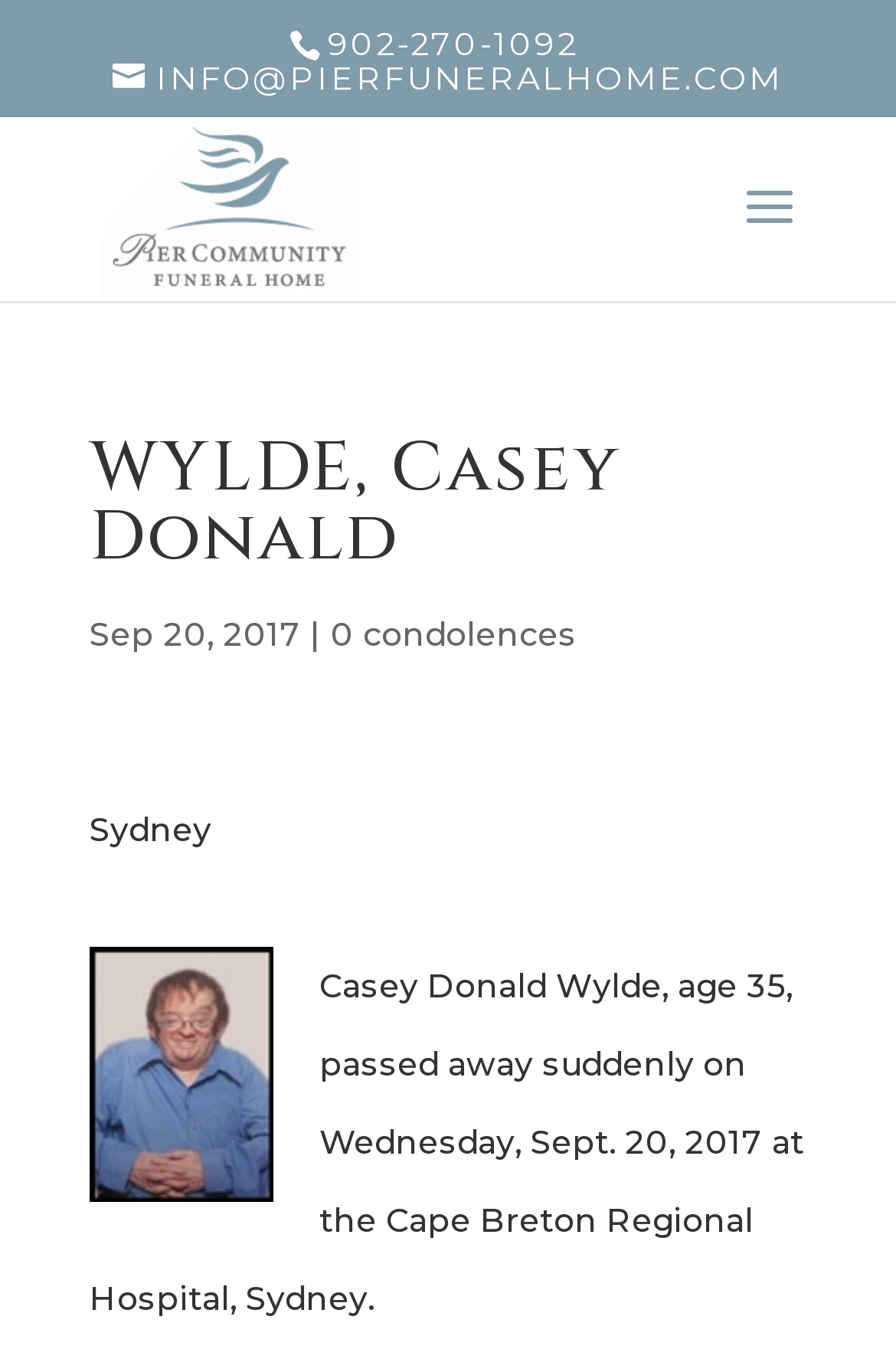With reference to the image, please provide a detailed answer to the following question: Where did Casey Donald Wylde pass away?

I found the answer by reading the text description of the webpage, which states 'Casey Donald Wylde, age 35, passed away suddenly on Wednesday, Sept. 20, 2017 at the Cape Breton Regional Hospital, Sydney.'